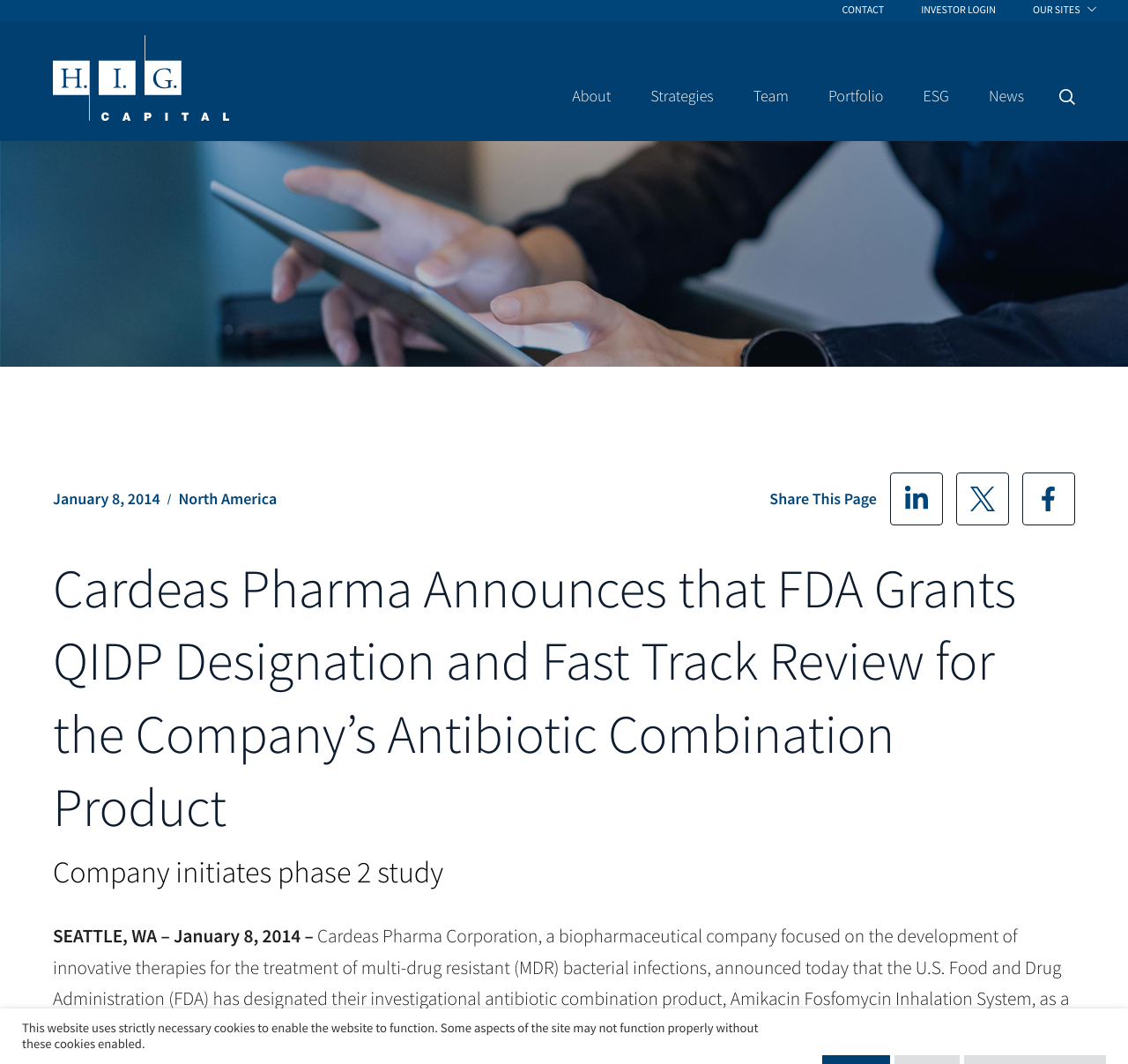Locate the coordinates of the bounding box for the clickable region that fulfills this instruction: "Check the classifieds section".

None